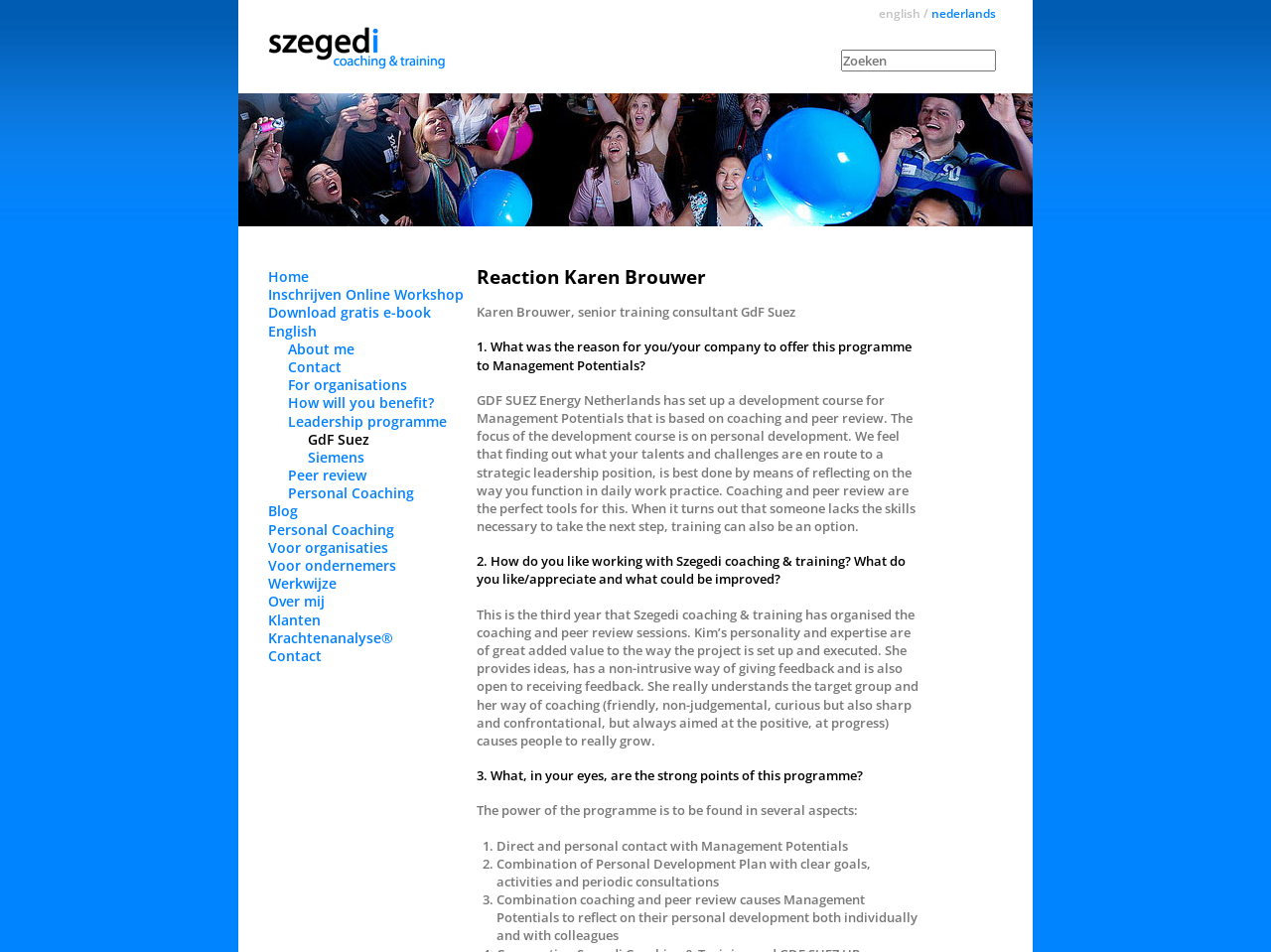Please identify the bounding box coordinates of the clickable area that will fulfill the following instruction: "Click the 'Home' link". The coordinates should be in the format of four float numbers between 0 and 1, i.e., [left, top, right, bottom].

[0.211, 0.281, 0.243, 0.3]